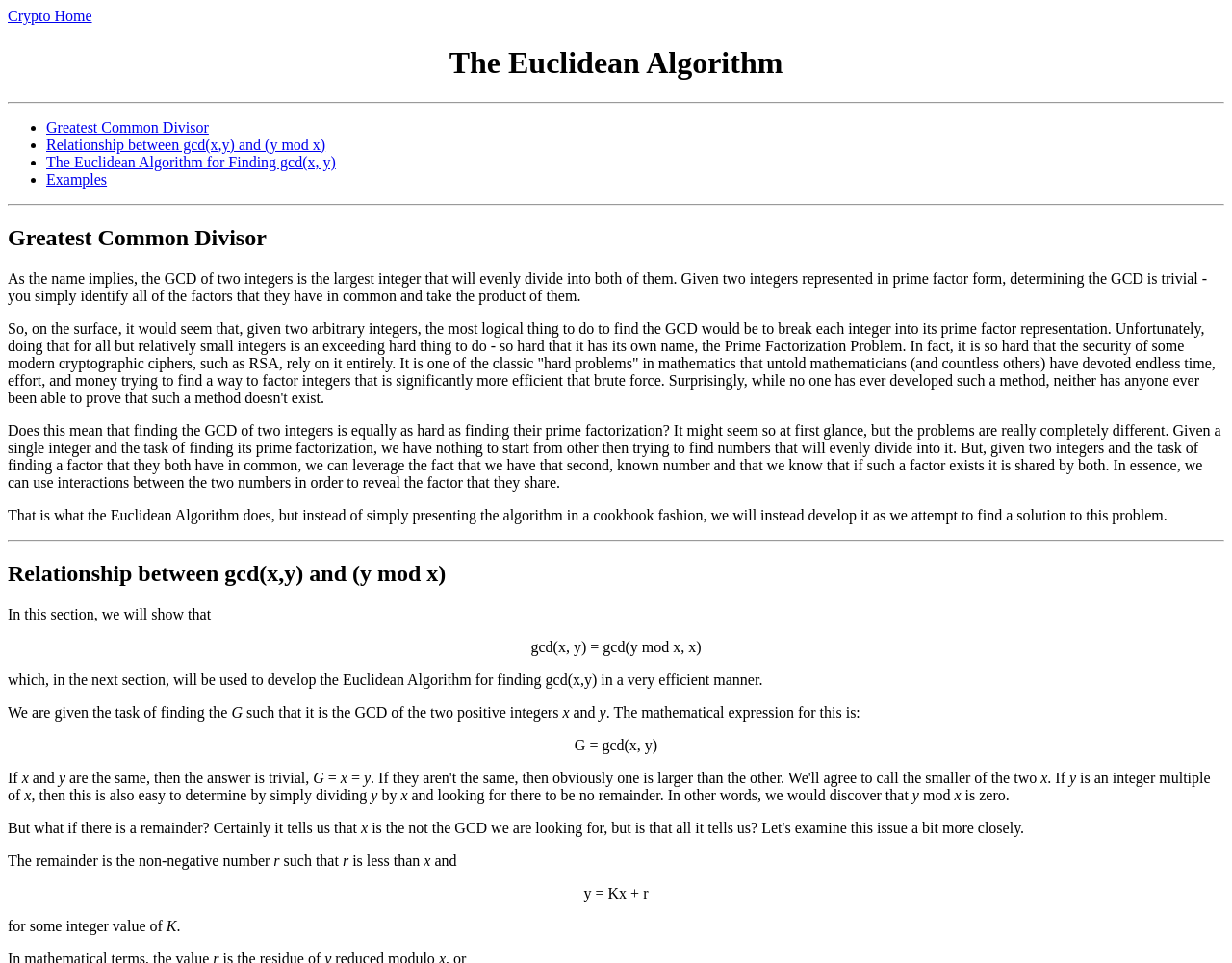Give a one-word or short-phrase answer to the following question: 
Why is finding the prime factorization of an integer hard?

It's a hard problem in mathematics